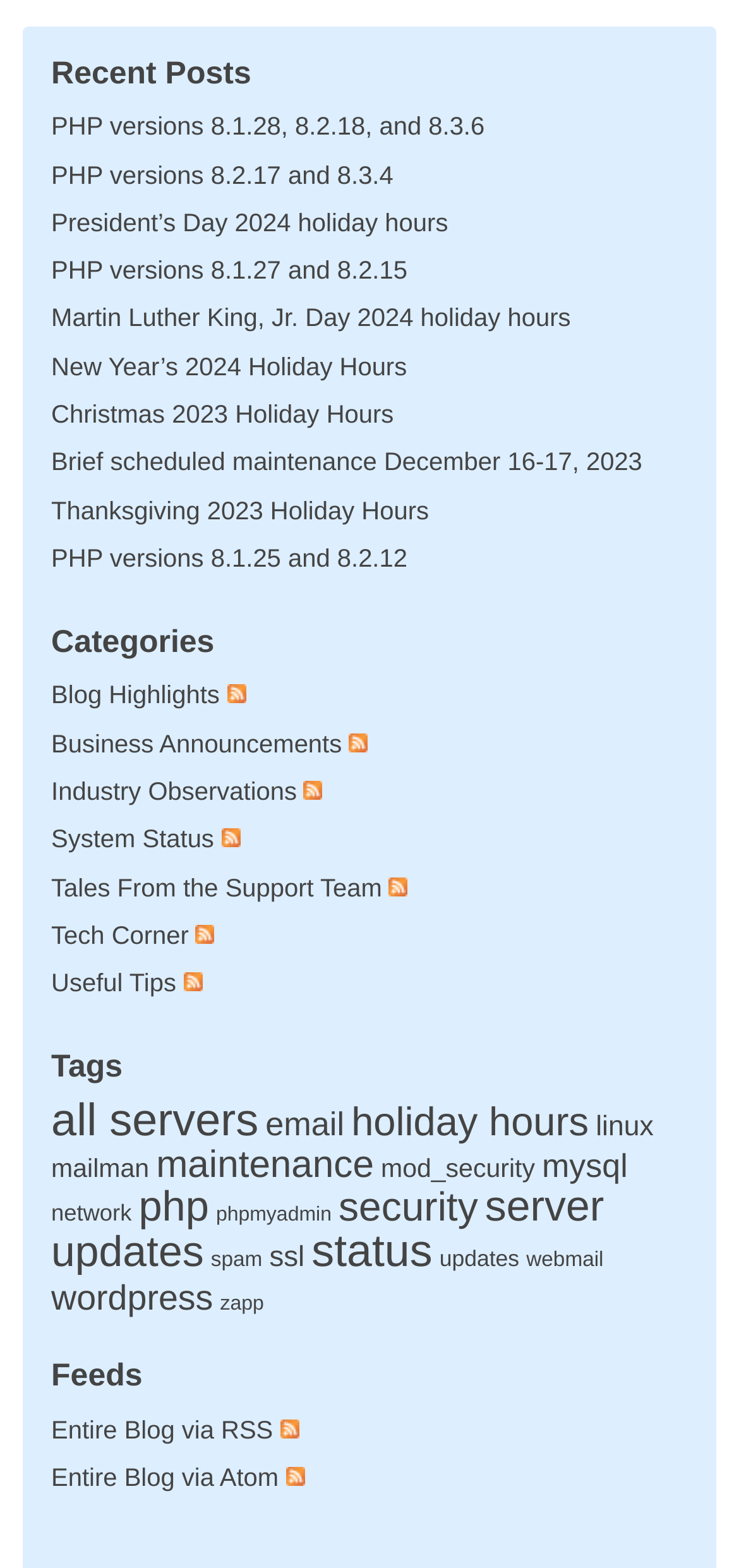Please locate the bounding box coordinates of the element's region that needs to be clicked to follow the instruction: "Subscribe to Entire Blog via RSS". The bounding box coordinates should be provided as four float numbers between 0 and 1, i.e., [left, top, right, bottom].

[0.069, 0.903, 0.405, 0.921]